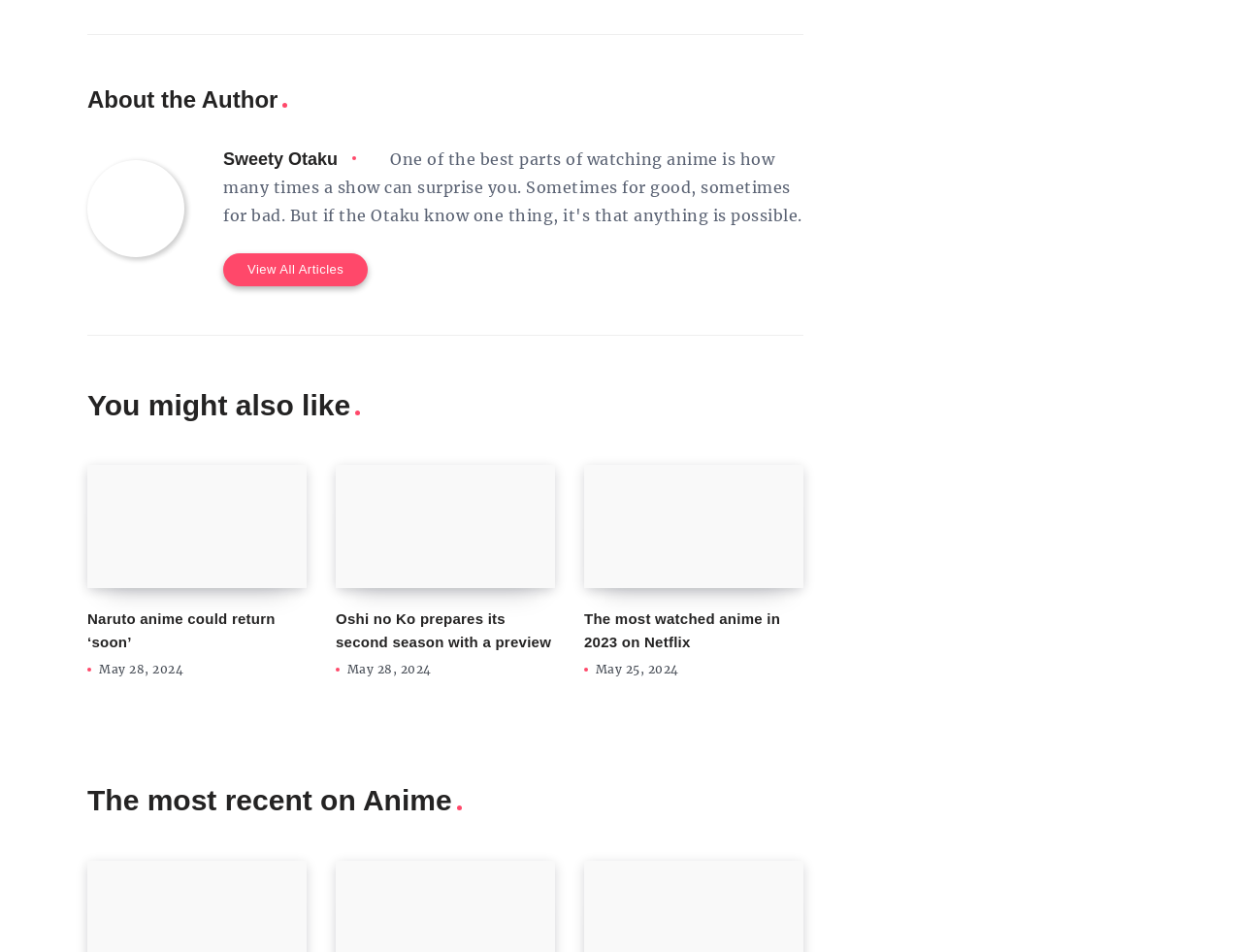What is the title of the last section?
Answer with a single word or phrase, using the screenshot for reference.

The most recent on Anime